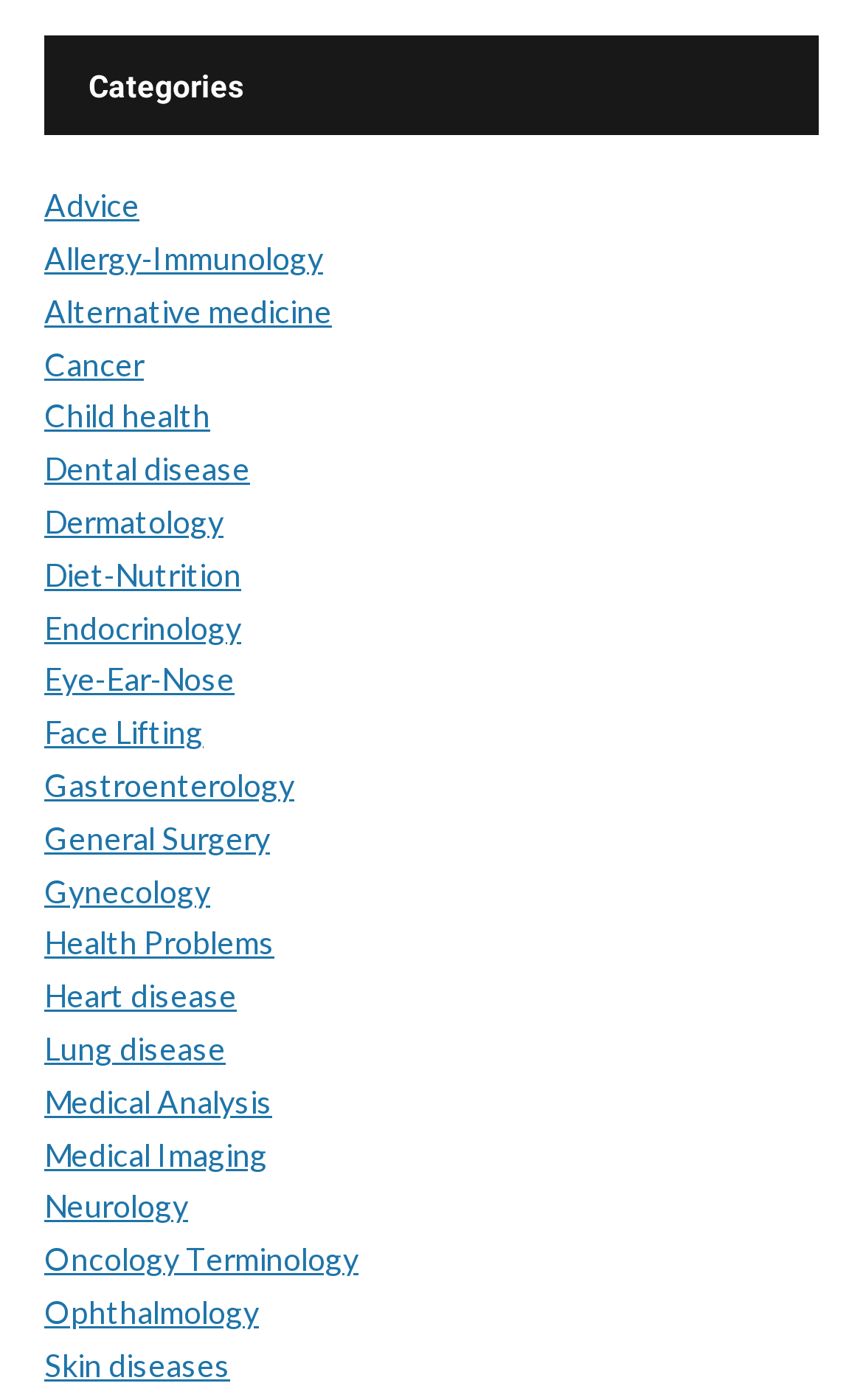Locate the bounding box coordinates of the clickable element to fulfill the following instruction: "visit the Cancer page". Provide the coordinates as four float numbers between 0 and 1 in the format [left, top, right, bottom].

[0.051, 0.246, 0.167, 0.273]